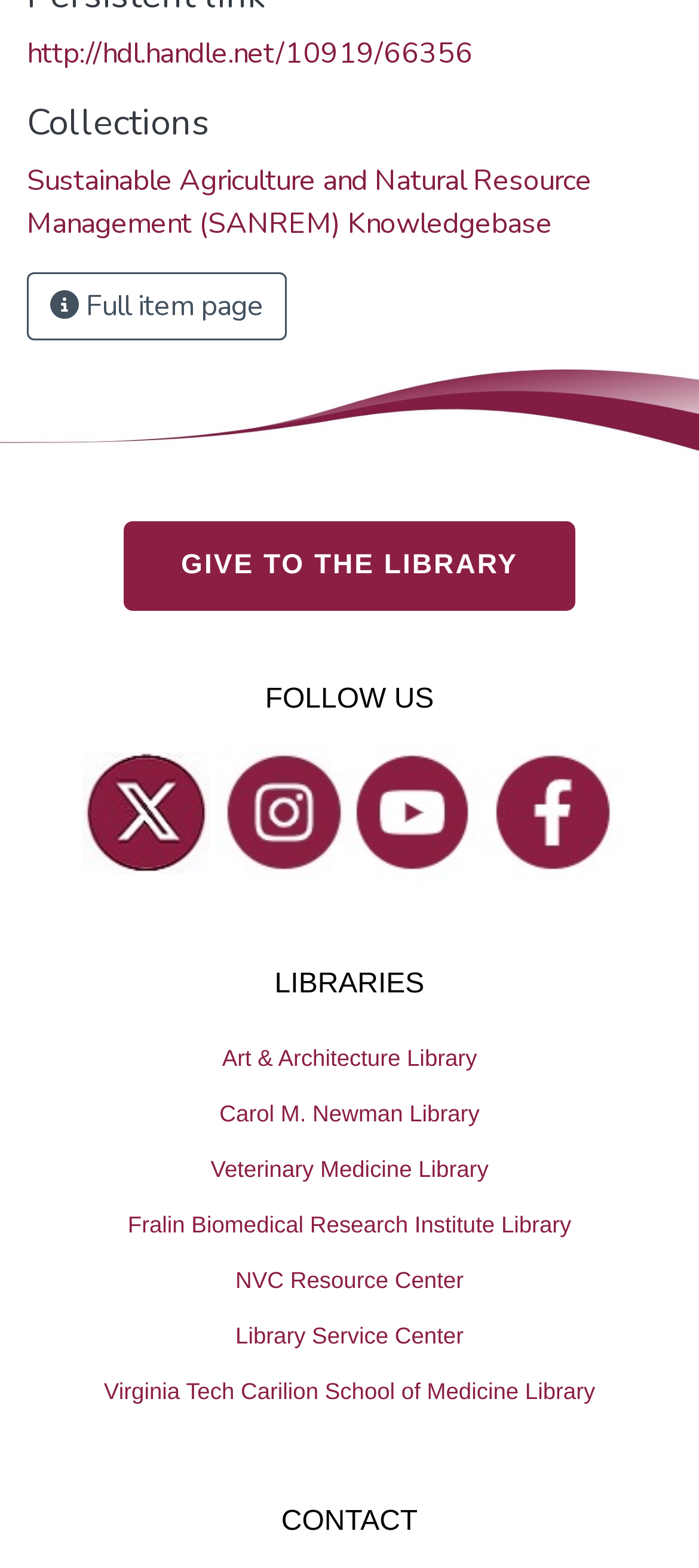Provide a brief response to the question below using a single word or phrase: 
How many links are listed under the 'Collections' heading?

2